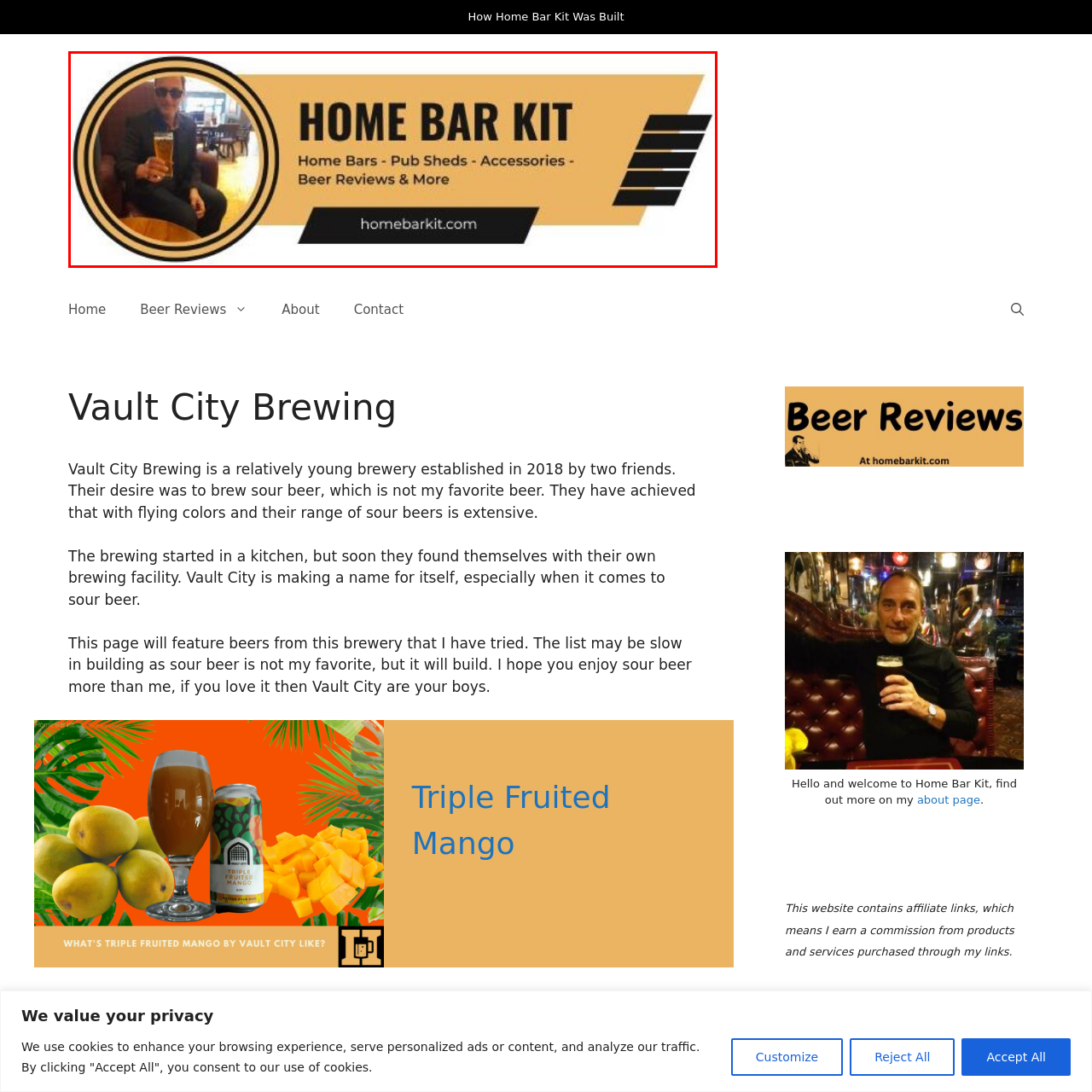Elaborate on the scene depicted inside the red bounding box.

The image showcases a promotional banner for "Home Bar Kit," highlighting its focus on home bars, pub sheds, and accessories, alongside beer reviews. Central to the design is a circular photo of a person holding a beer glass while seated in a cozy environment, embodying a relaxed atmosphere perfect for enjoying craft beer. Surrounding this image, bold text reads "HOME BAR KIT" in a prominent font, with a tagline underneath that further elaborates on the offerings: "Home Bars - Pub Sheds - Accessories - Beer Reviews & More." The website URL, "homebarkit.com," is displayed prominently, inviting viewers to explore more about enhancing their home bar experience. The warm color palette and modern layout combine to create an inviting and engaging presentation.